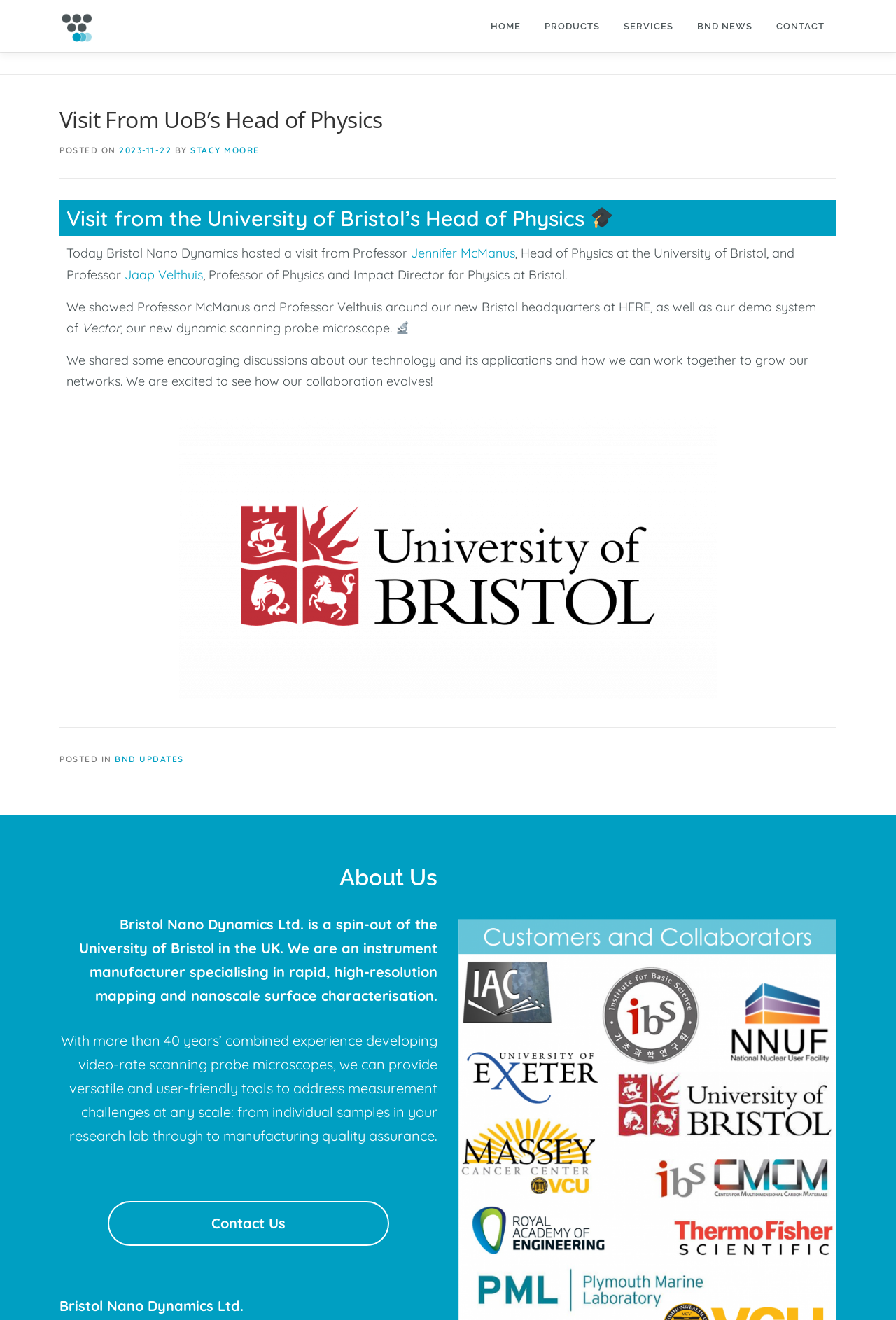Who is the author of the latest article on the webpage?
Analyze the image and provide a thorough answer to the question.

The author of the latest article can be found at the top of the article, where it is written as 'BY Stacy Moore'.